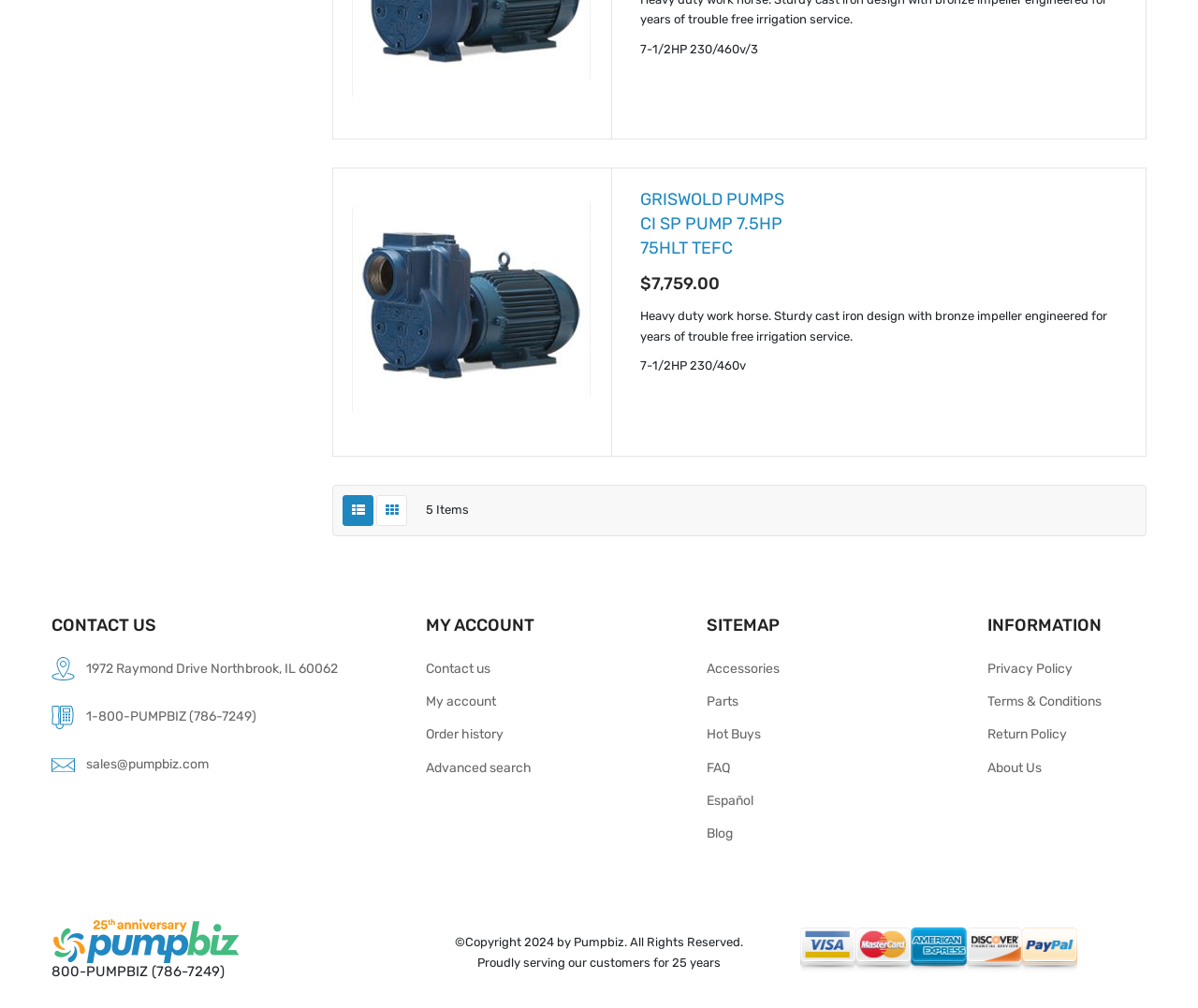What is the material of the pump's impeller?
Could you please answer the question thoroughly and with as much detail as possible?

According to the product description, the pump has a 'sturdy cast iron design with bronze impeller engineered for years of trouble free irrigation service', indicating that the impeller is made of bronze.